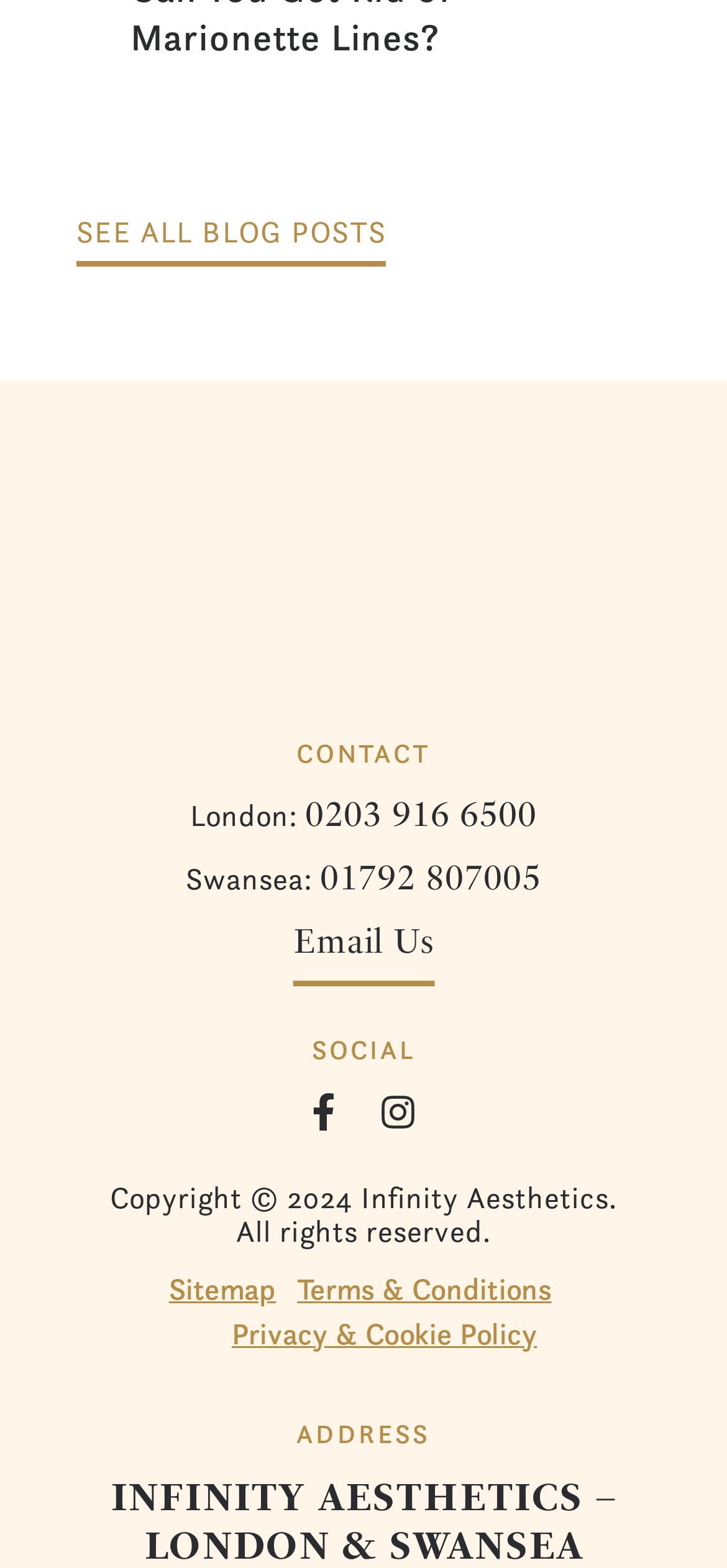Provide the bounding box coordinates of the UI element that matches the description: "Hearing loss".

None